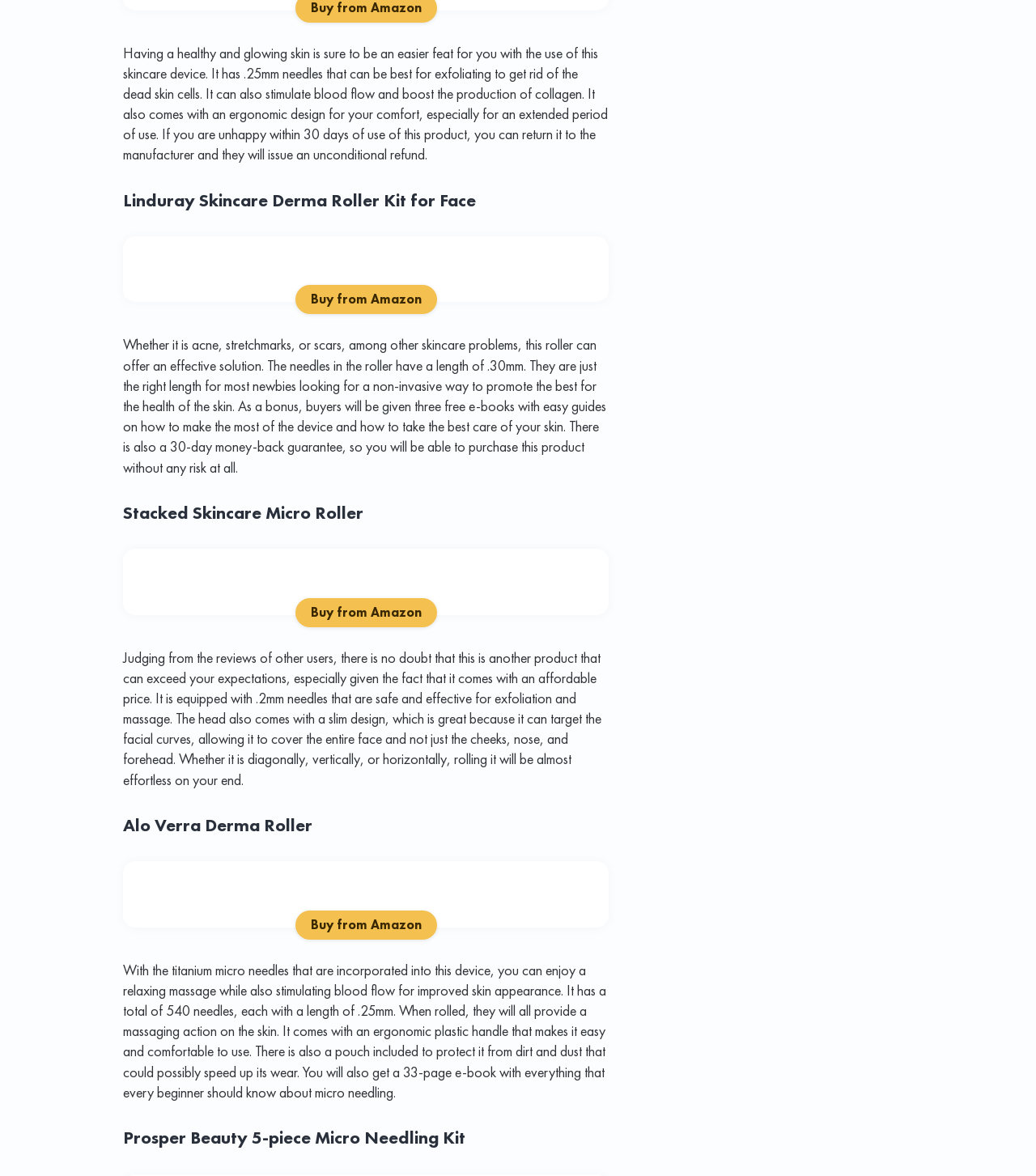How long is the money-back guarantee for the Linduray Skincare Derma Roller Kit?
Based on the image, answer the question with as much detail as possible.

Based on the text description of the Linduray Skincare Derma Roller Kit, if you are unhappy within 30 days of use of this product, you can return it to the manufacturer and they will issue an unconditional refund.